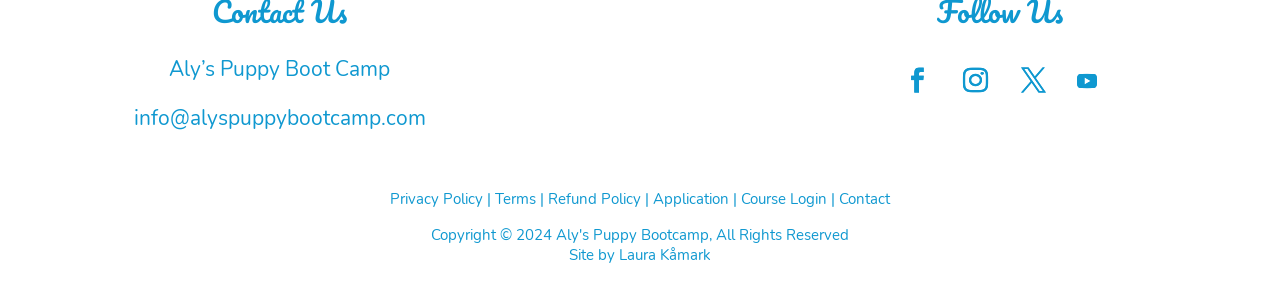What is the name of the website designer?
Refer to the image and provide a detailed answer to the question.

The name of the website designer can be found at the bottom of the webpage, in the static text element that reads 'Site by Laura Kåmark'.